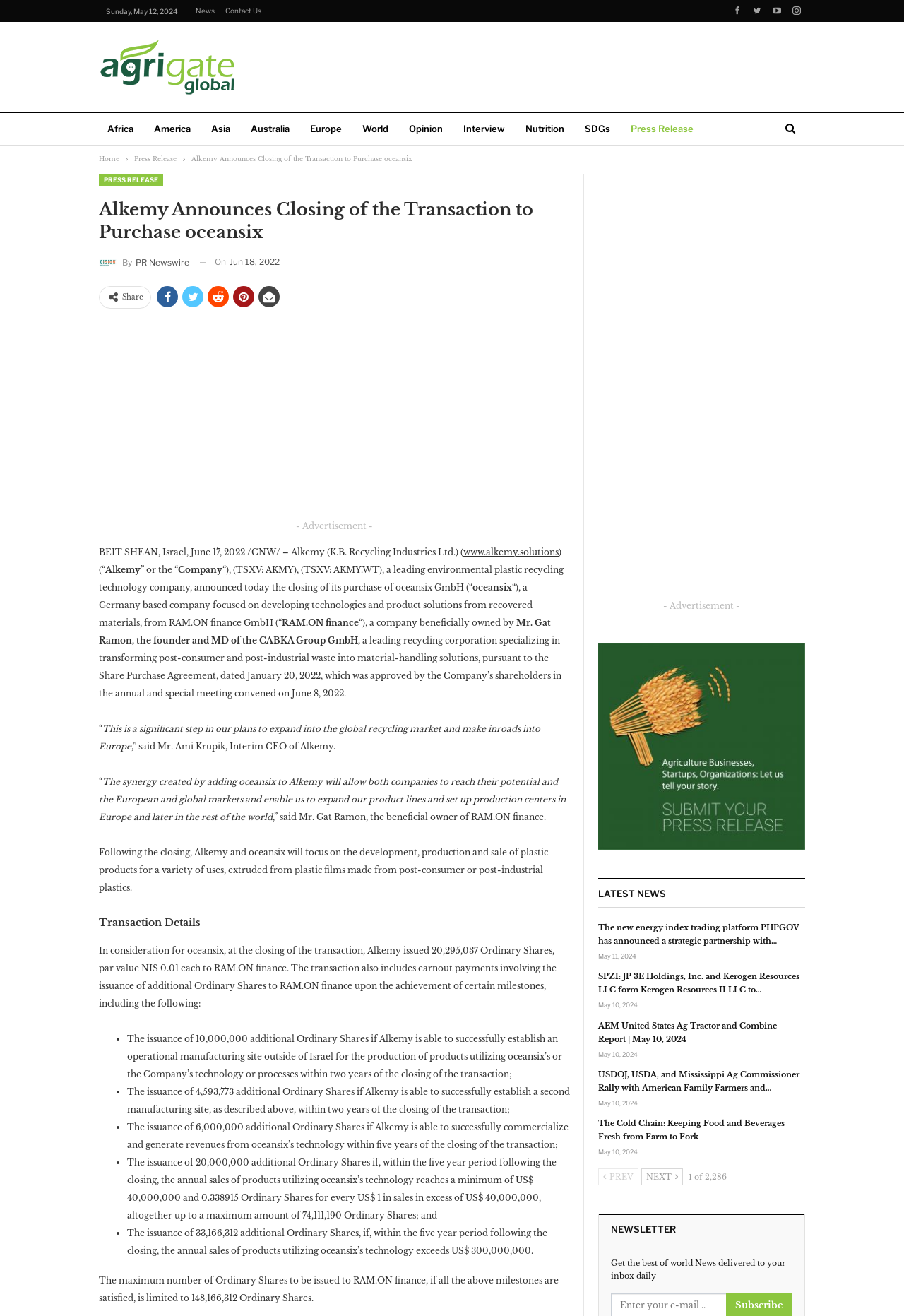What is the date of the press release?
Provide a comprehensive and detailed answer to the question.

I found the date of the press release by looking at the text content of the webpage, specifically the sentence 'BEIT SHEAN, Israel, June 17, 2022 /CNW/ - Alkemy...' which indicates the date of the press release.